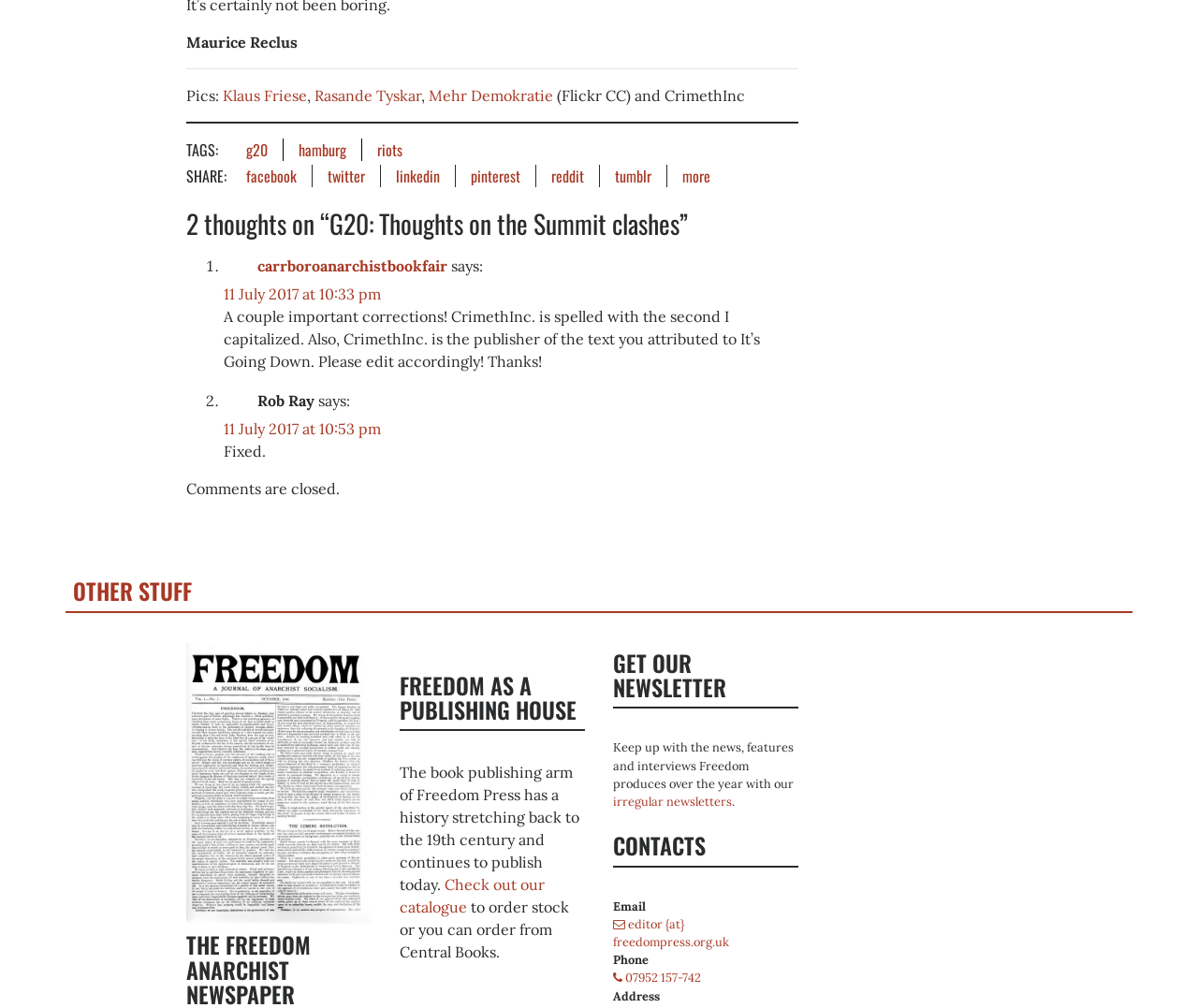What is the name of the author?
Please give a well-detailed answer to the question.

The name of the author is mentioned at the top of the webpage, above the separator, as 'Maurice Reclus'.